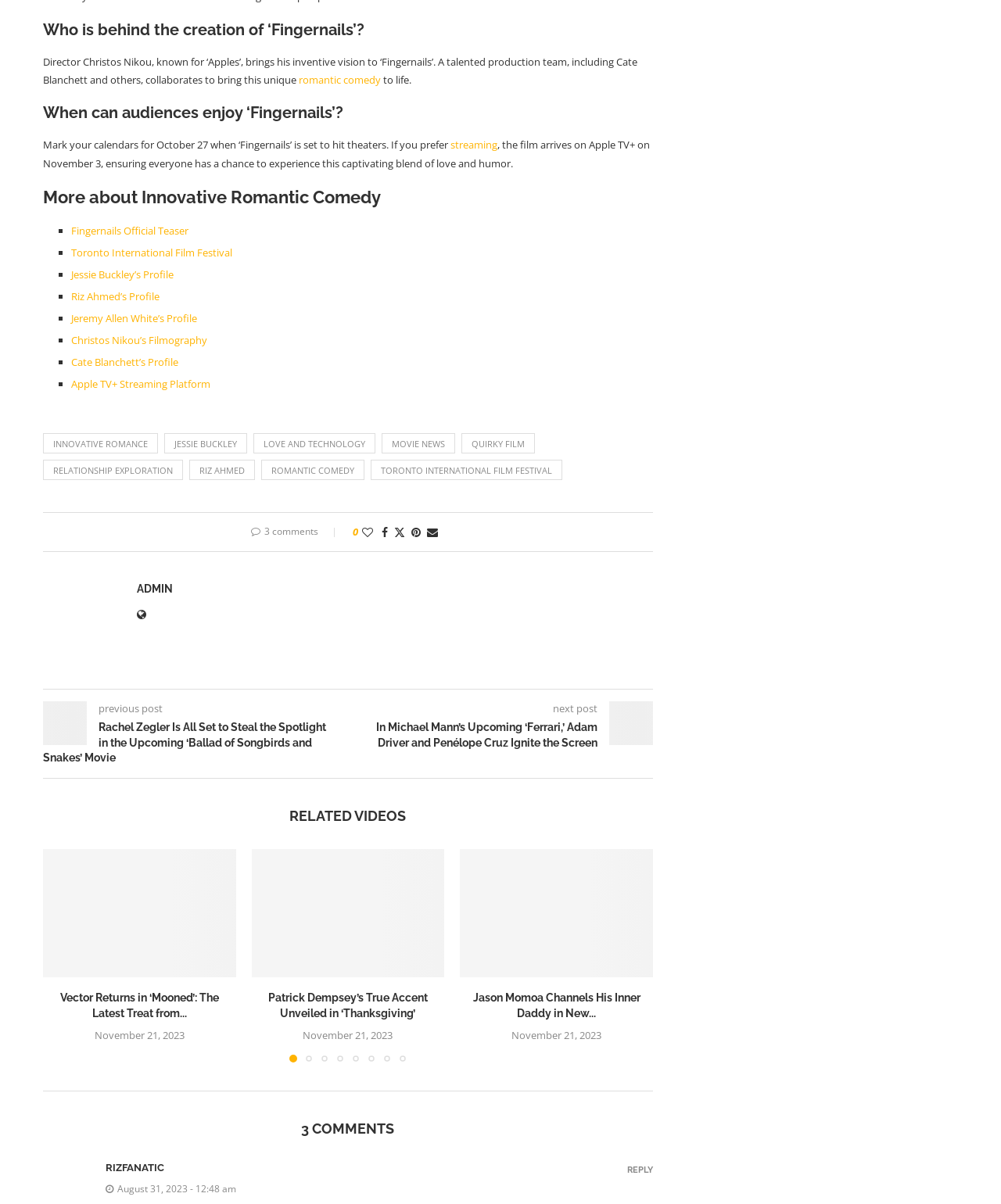Please identify the bounding box coordinates of the region to click in order to complete the task: "Watch the 'RELATED VIDEOS'". The coordinates must be four float numbers between 0 and 1, specified as [left, top, right, bottom].

[0.282, 0.67, 0.414, 0.686]